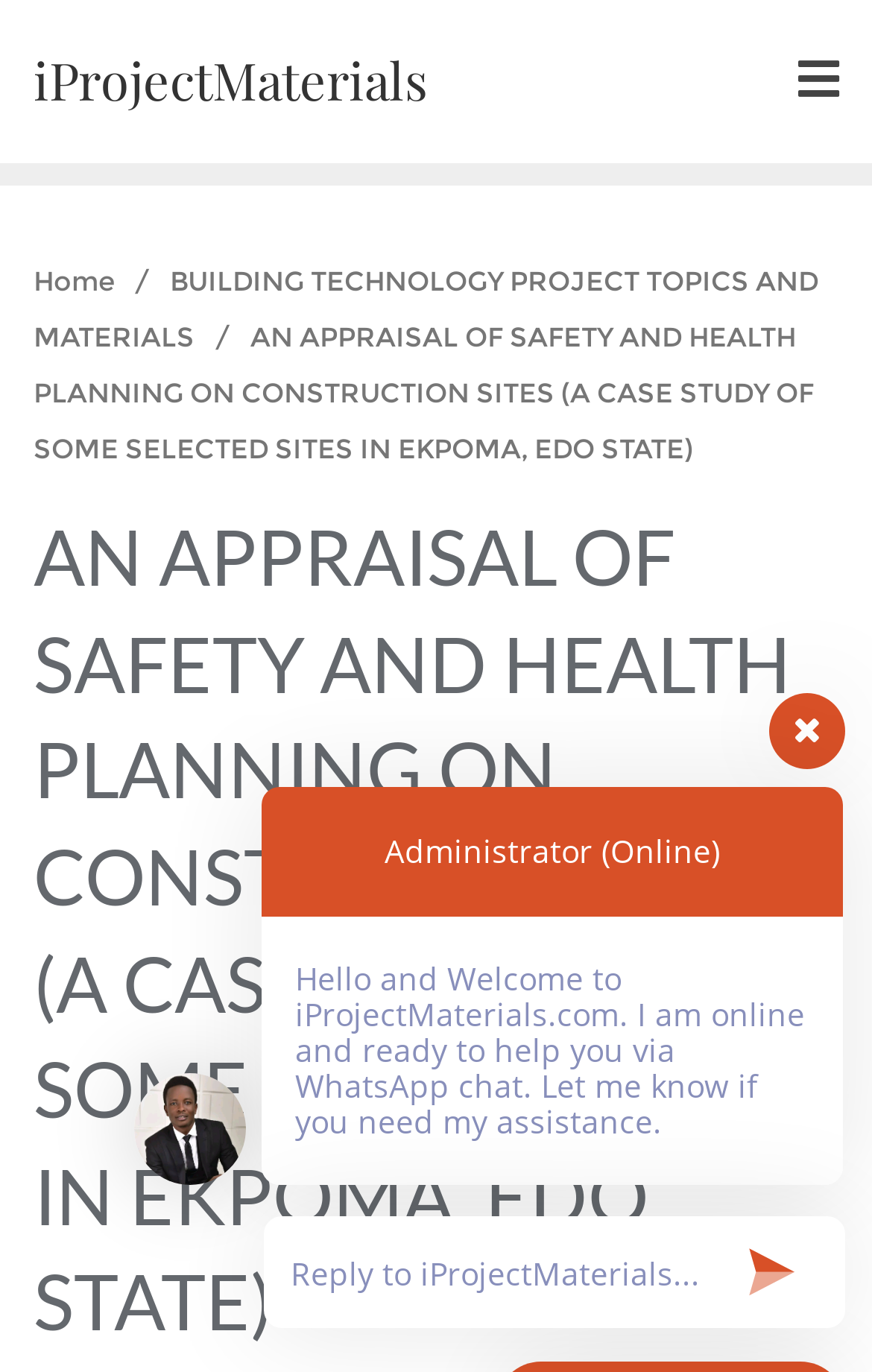Identify and provide the title of the webpage.

AN APPRAISAL OF SAFETY AND HEALTH PLANNING ON CONSTRUCTION SITES (A CASE STUDY OF SOME SELECTED SITES IN EKPOMA, EDO STATE)